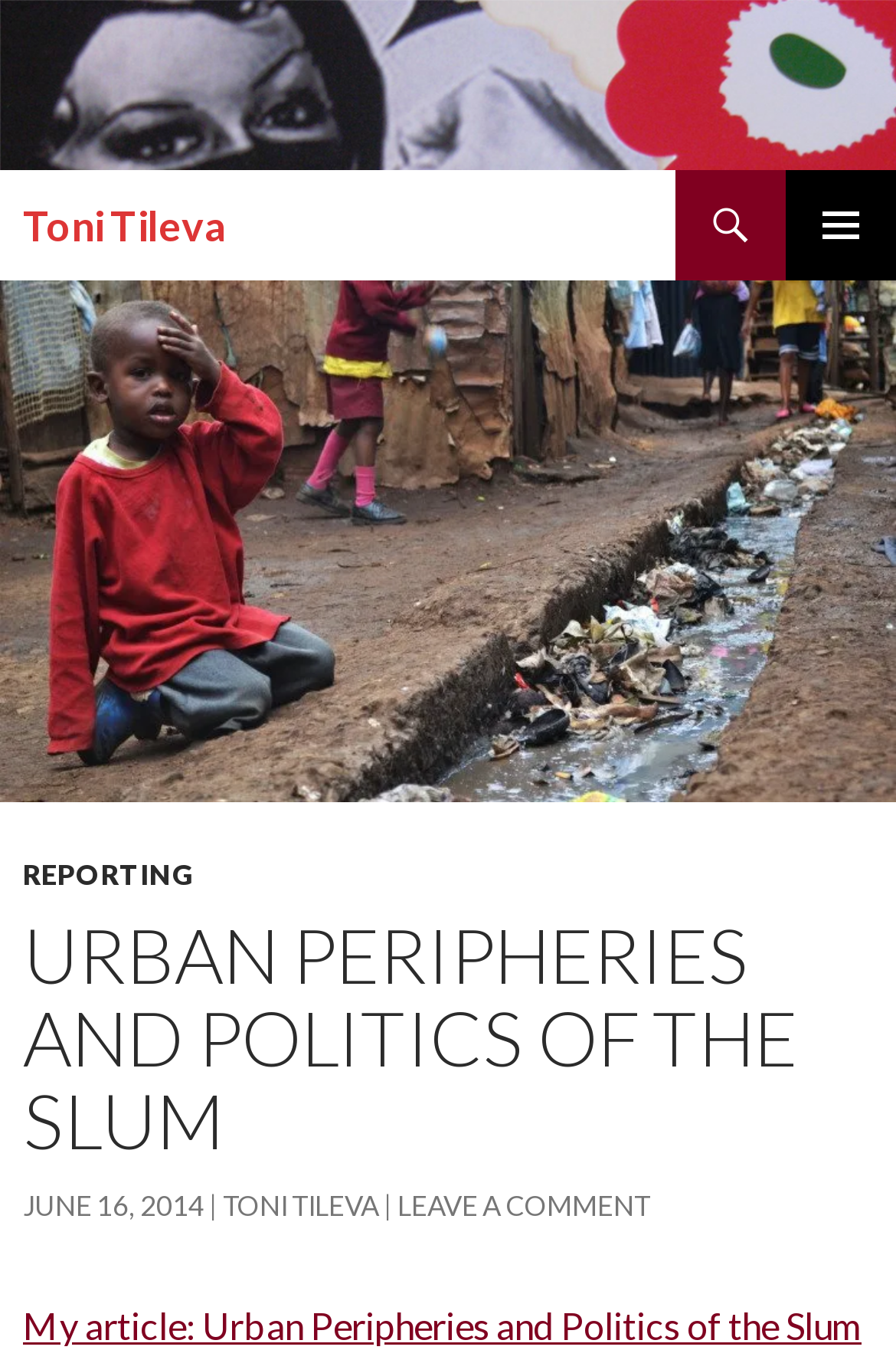Present a detailed account of what is displayed on the webpage.

The webpage is about an article titled "Urban Peripheries and Politics of the Slum" by Toni Tileva. At the top, there is a link to the author's name, accompanied by an image of Toni Tileva. Below the image, there is a heading with the author's name again.

On the top right, there are two buttons: a search button and a primary menu button. Below these buttons, there is a link to skip to the content.

The main content of the webpage is divided into two sections. The top section has a header with several links, including "REPORTING", the article title "URBAN PERIPHERIES AND POLITICS OF THE SLUM", the date "JUNE 16, 2014", the author's name "TONI TILEVA" again, and a link to "LEAVE A COMMENT".

The article content is not explicitly mentioned in the accessibility tree, but it is likely to be below the header section, given the meta description. The article discusses how the world is over half urban, with less than 40% of the global population living in a city in 1990.

At the very bottom of the page, there is a link to the article title again, which may be a footer or a navigation link.